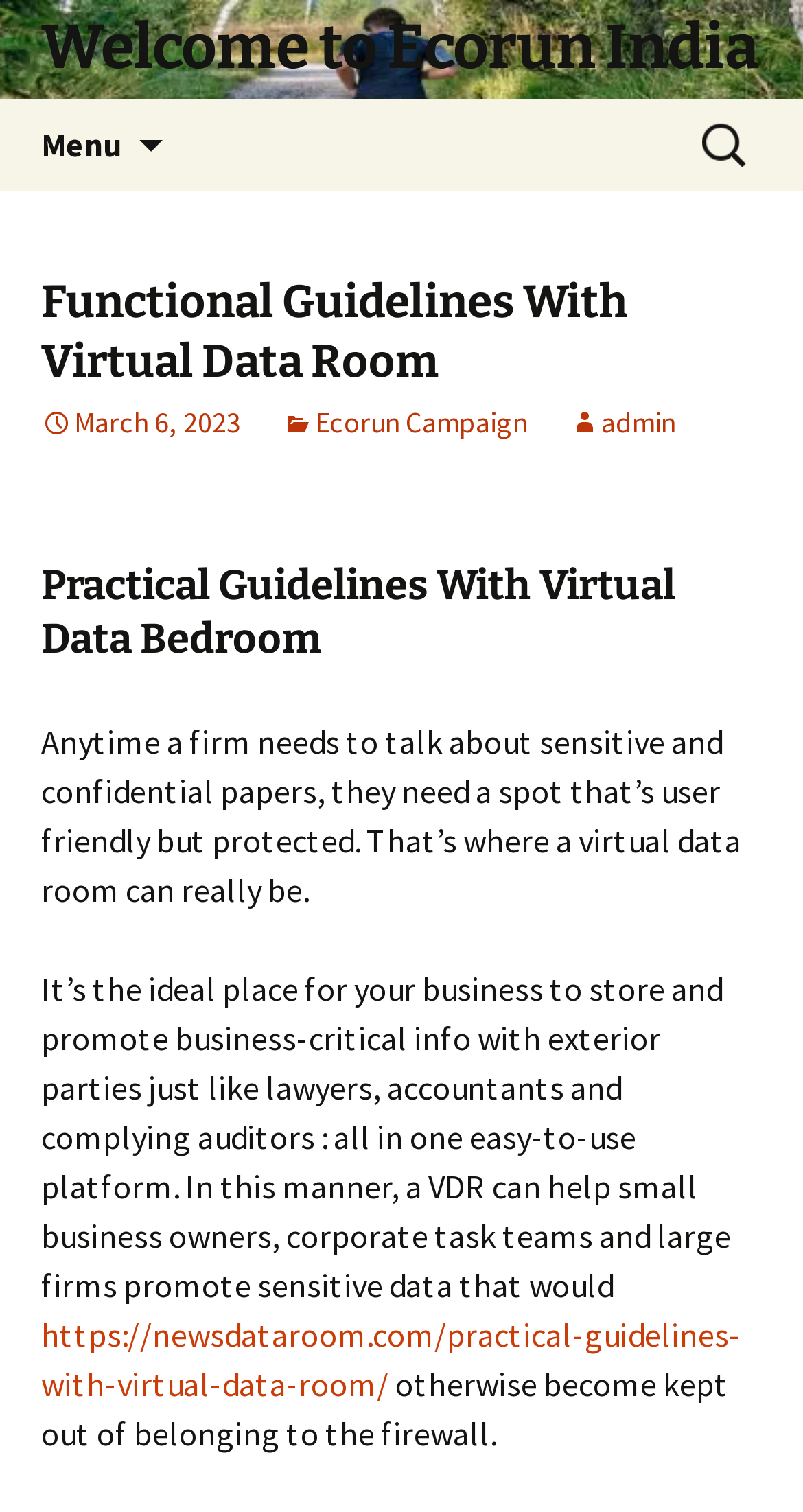Please provide a brief answer to the question using only one word or phrase: 
What is the relationship between Ecorun and virtual data rooms?

Ecorun provides guidelines